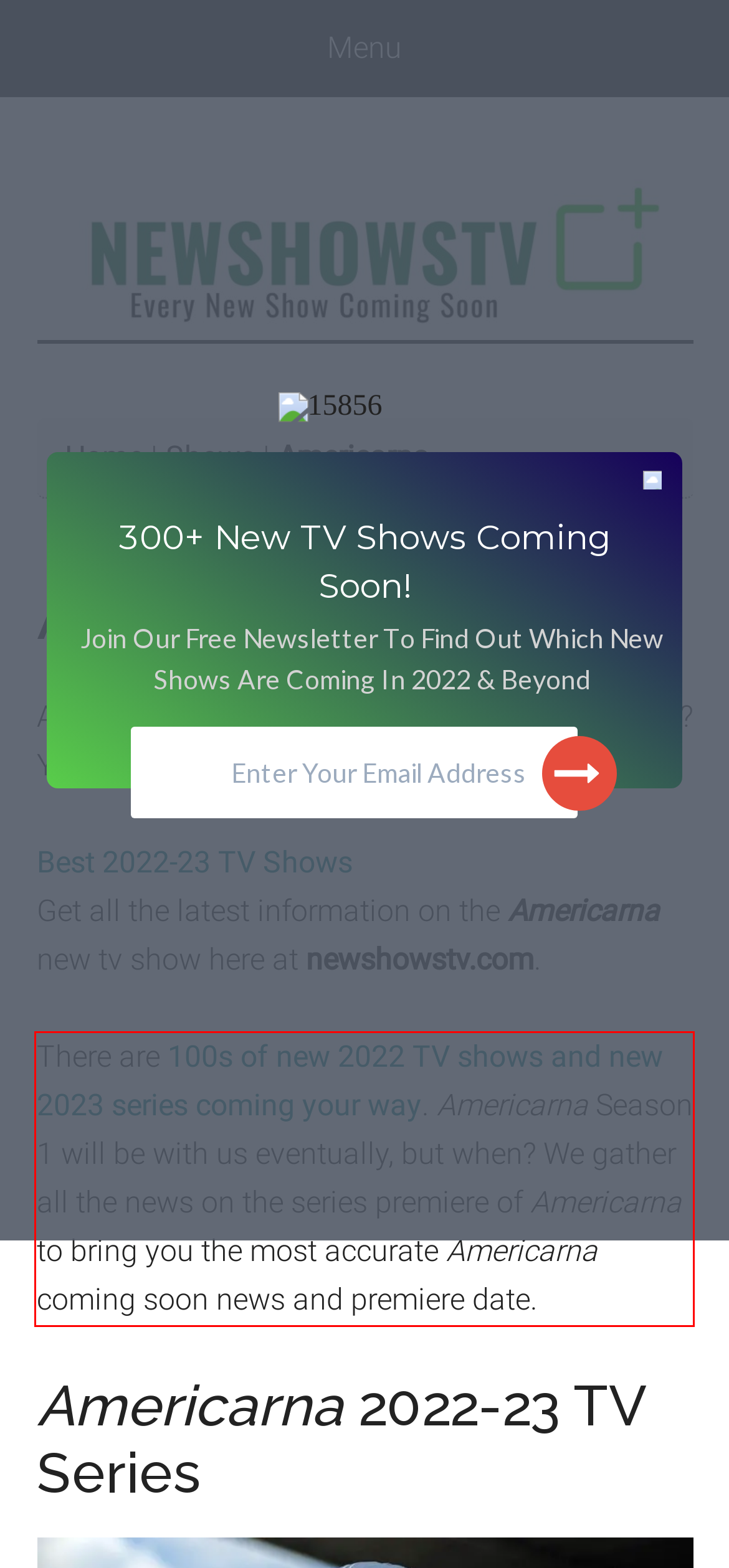Review the screenshot of the webpage and recognize the text inside the red rectangle bounding box. Provide the extracted text content.

There are 100s of new 2022 TV shows and new 2023 series coming your way. Americarna Season 1 will be with us eventually, but when? We gather all the news on the series premiere of Americarna to bring you the most accurate Americarna coming soon news and premiere date.